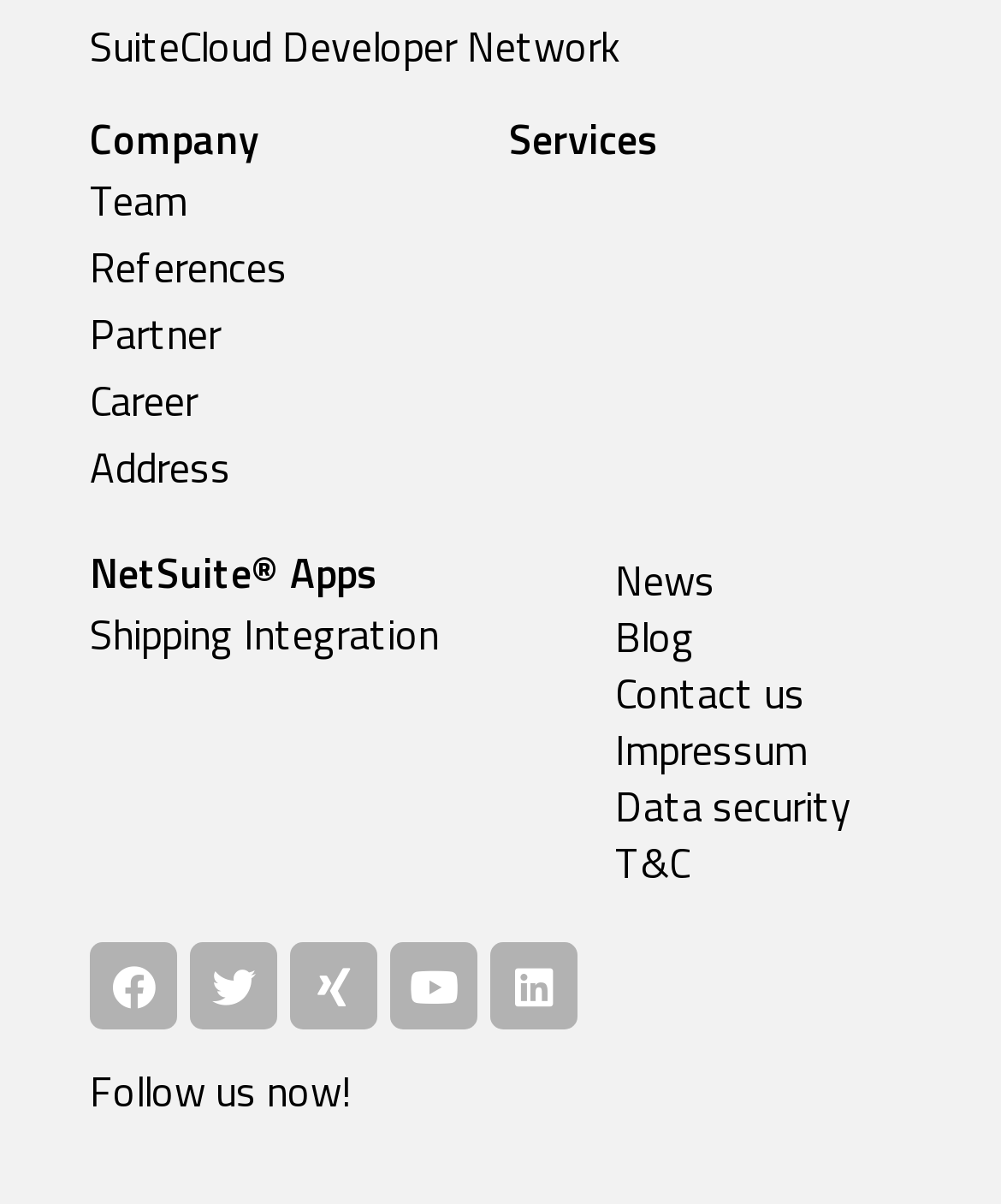What is the text below the social media links?
Look at the image and respond with a one-word or short-phrase answer.

Follow us now!